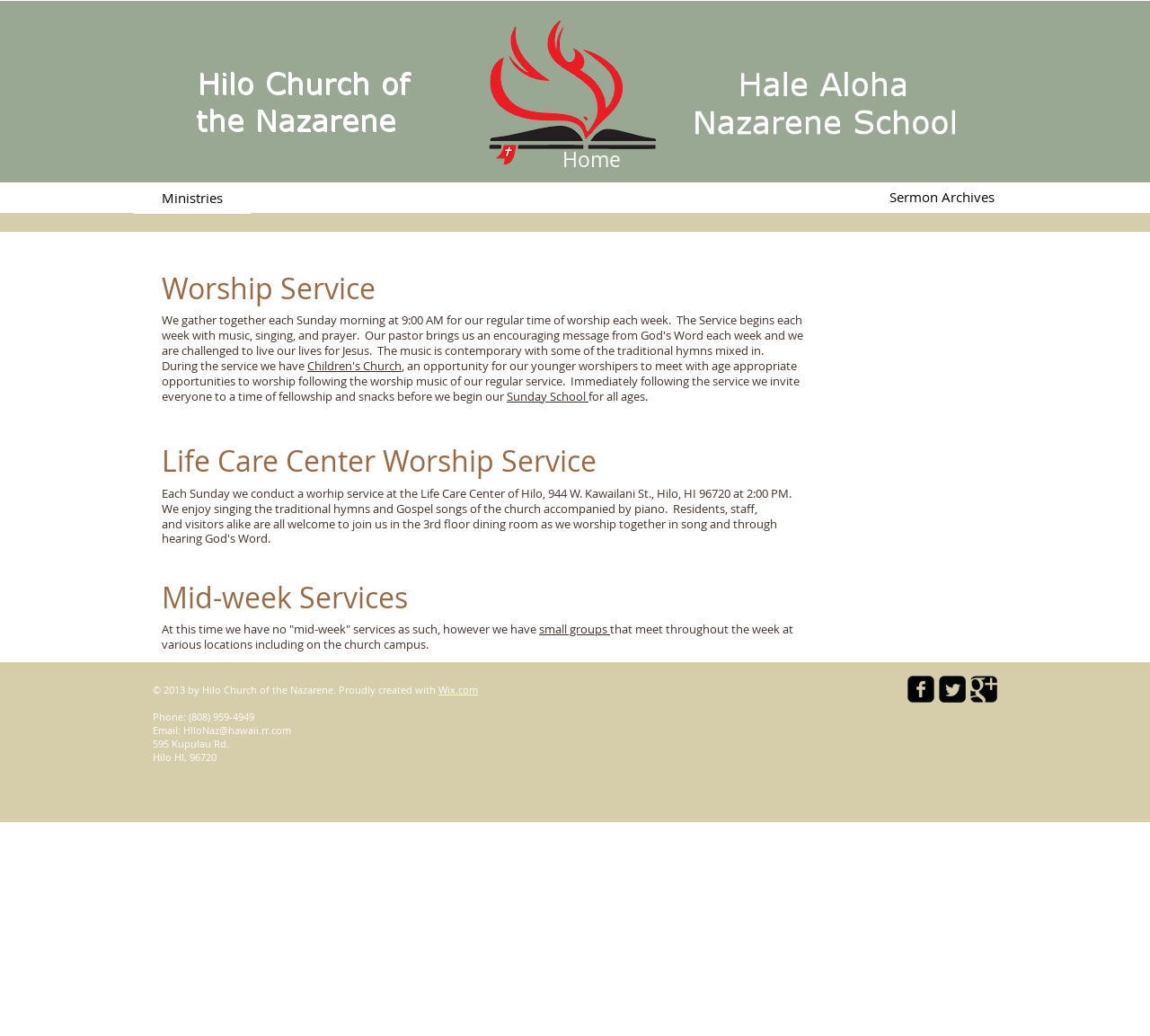Find the bounding box coordinates of the element I should click to carry out the following instruction: "Check the 'Sunday School' link".

[0.441, 0.374, 0.512, 0.39]